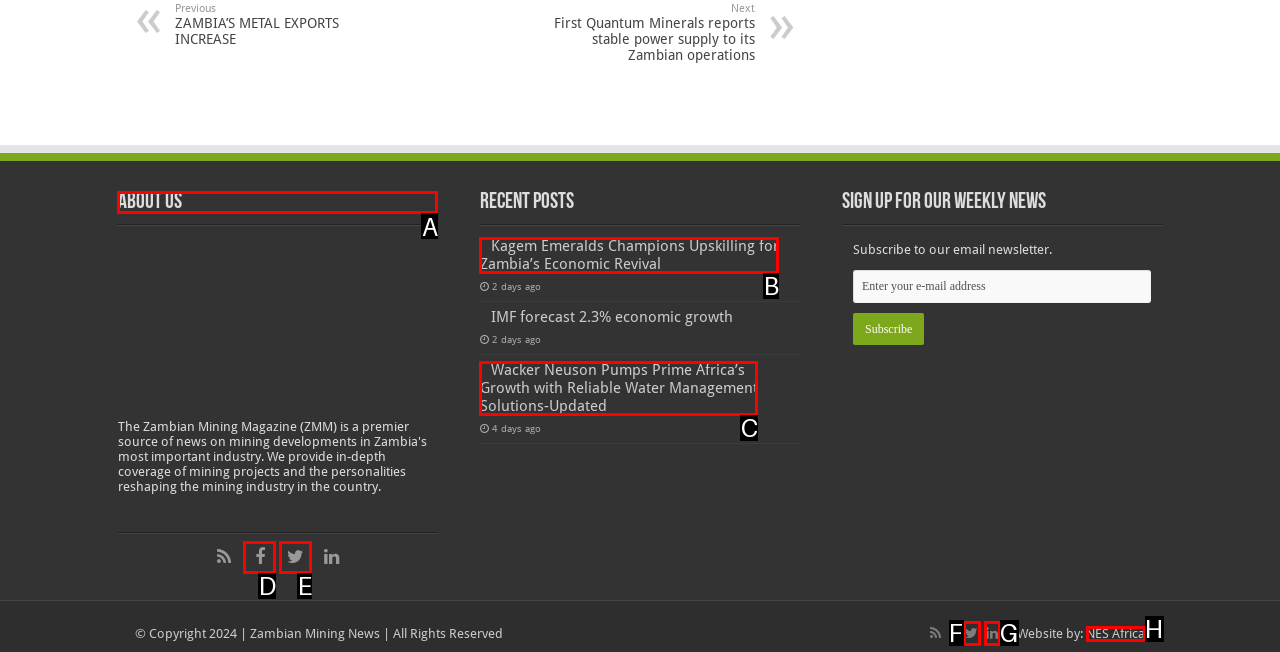To complete the instruction: Visit the AGU Blogosphere, which HTML element should be clicked?
Respond with the option's letter from the provided choices.

None